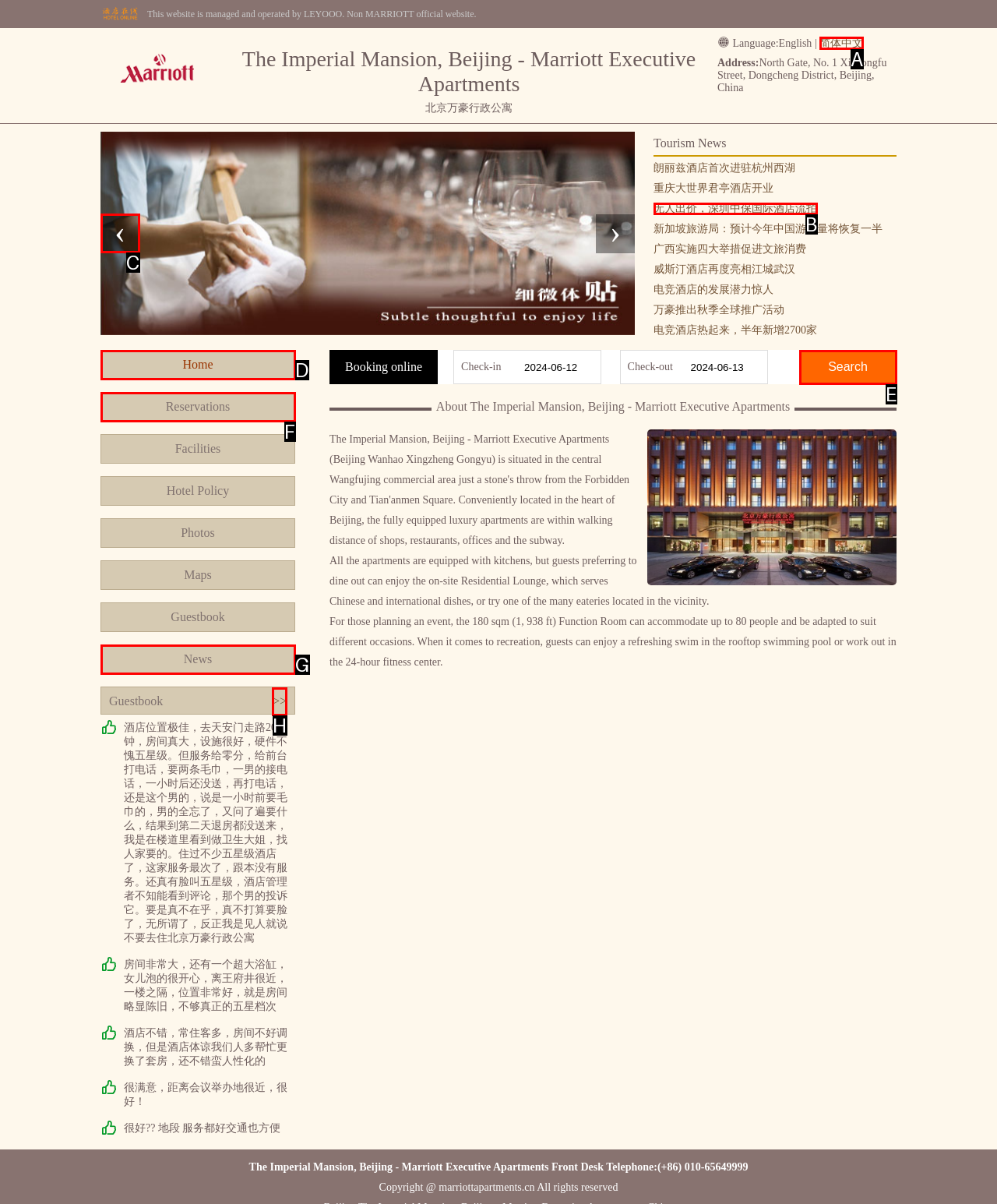Tell me the letter of the UI element I should click to accomplish the task: Select '简体中文' language based on the choices provided in the screenshot.

A